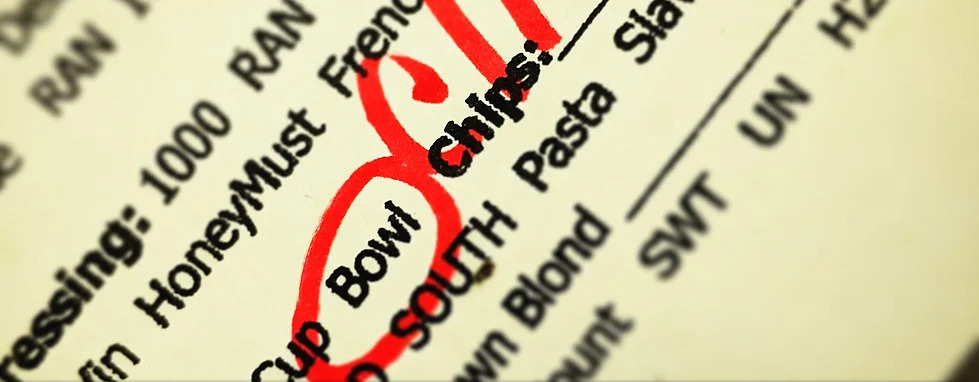Describe all the visual components present in the image.

The image features a close-up of a menu item where the word "Chips" is highlighted in red. The letters are bold and partially obscured by a red circle, emphasizing that this is likely a popular choice. Surrounding text includes other menu options such as "Bowl," "Cup," and various salad dressings, suggesting a diverse offering of food items. The blurred effect of the background creates a sense of focus on the highlighted text, inviting viewers to take note of this particular item, possibly indicating a recommended or special dish. The context suggests this could be from a casual dining venue, enhancing the appeal of the menu's offerings.